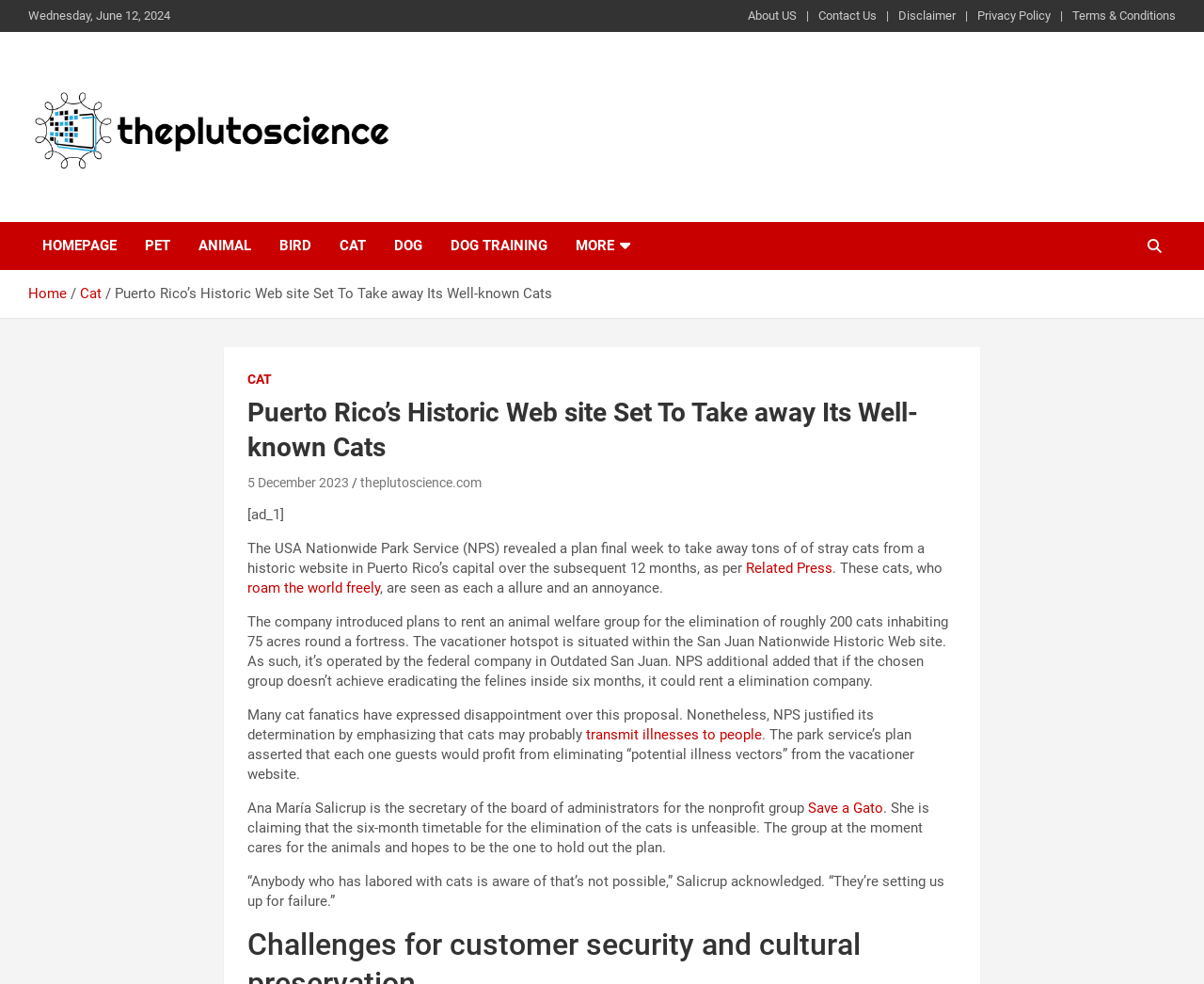Articulate a complete and detailed caption of the webpage elements.

This webpage is about a news article discussing the plan to remove stray cats from a historic site in Puerto Rico's capital. At the top, there is a date "Wednesday, June 12, 2024" and a row of links including "About US", "Contact Us", "Disclaimer", "Privacy Policy", and "Terms & Conditions". Below this row, there is a logo and a heading "theplutoscience.com. Your daily Pet newsletter" with a link to the website.

On the left side, there is a navigation menu with links to different categories such as "HOMEPAGE", "PET", "ANIMAL", "BIRD", "CAT", "DOG", "DOG TRAINING", and "MORE". Below this menu, there is a breadcrumbs navigation with links to "Home", "Cat", and the title of the article "Puerto Rico’s Historic Web site Set To Take away Its Well-known Cats".

The main content of the article is divided into several paragraphs. The first paragraph explains that the USA National Park Service (NPS) plans to remove hundreds of stray cats from a historic site in Puerto Rico's capital over the next year. The second paragraph describes the cats as both an attraction and an annoyance. The following paragraphs detail the plan, including the hiring of an animal welfare group to remove the cats and the concerns of cat enthusiasts.

Throughout the article, there are links to related sources, such as "Related Press" and "Save a Gato", a nonprofit organization that cares for the cats. There are also quotes from Ana María Salicrup, the secretary of the board of directors for "Save a Gato", who expresses concerns about the feasibility of the plan.